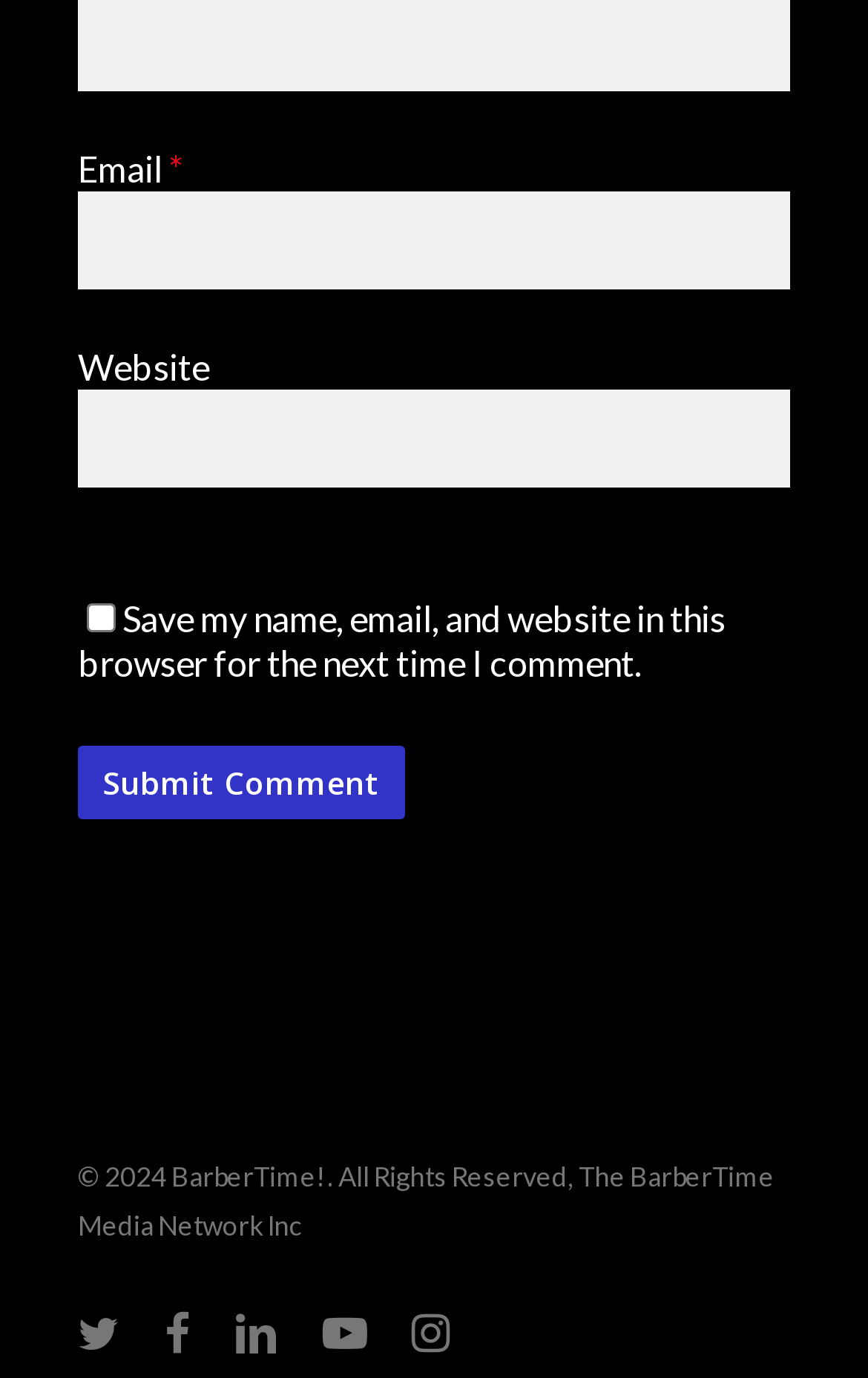What is the function of the button?
Please provide a single word or phrase as your answer based on the image.

Submit Comment